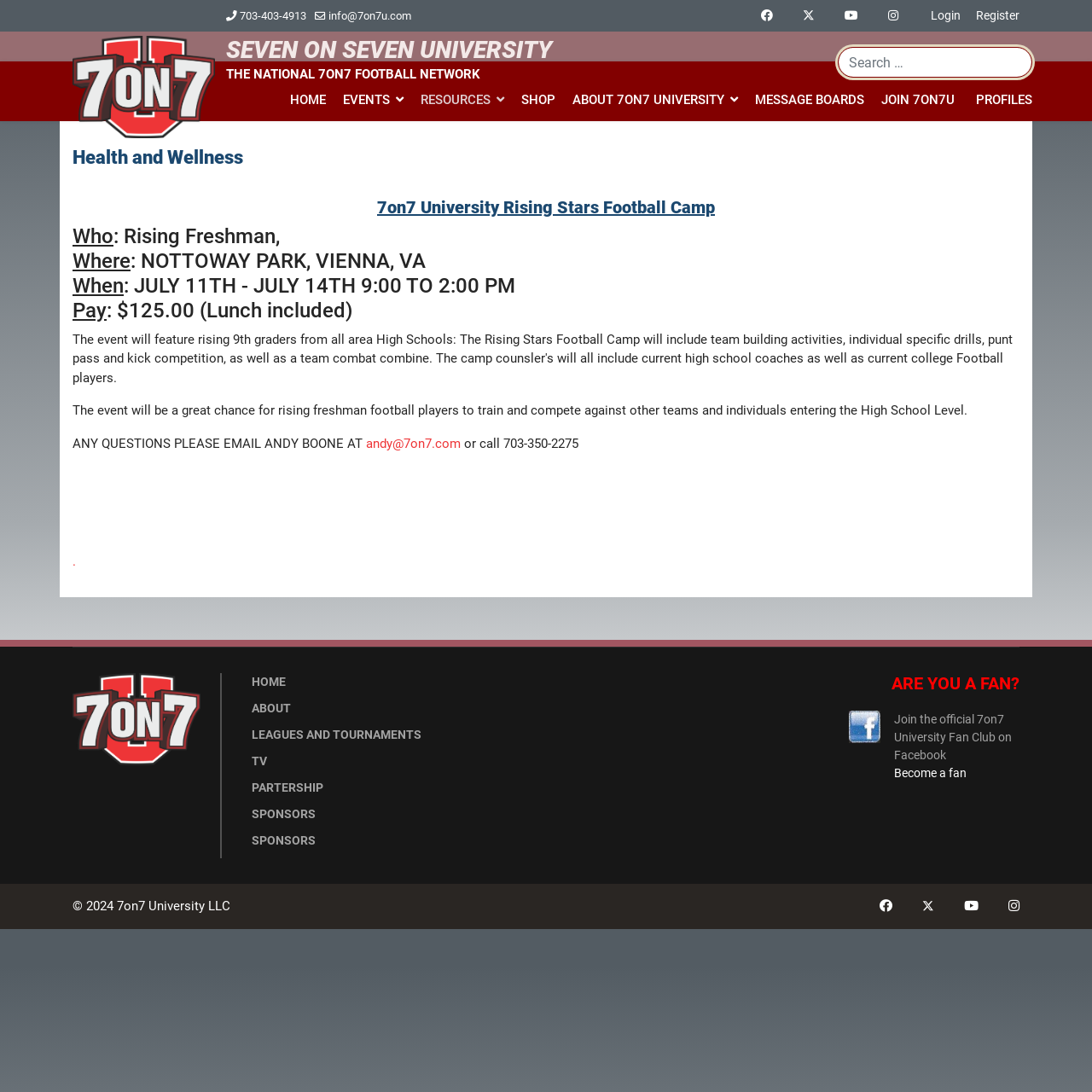Describe in detail what you see on the webpage.

The webpage is about 7on7 University Rising Stars Football Camp, a camp designed for rising freshman football players. At the top of the page, there are several links to contact information, including phone numbers and email addresses, as well as social media links to Facebook, Twitter, and Youtube. 

Below the contact information, there is a large heading that reads "SEVEN ON SEVEN UNIVERSITY" with a blockquote underneath. To the left of the heading, there is a link to "7on7 University" with an accompanying image. 

The main content of the page is divided into sections. The first section has three headings: "Health and Wellness", "7on7 University Rising Stars Football Camp", and a detailed description of the camp, including the dates, location, and cost. 

Below the camp description, there is a paragraph of text explaining the purpose of the event, followed by a sentence with a link to email Andy Boone for questions. The sentence also includes a phone number to call. 

Further down the page, there is a section with several links to different parts of the website, including "HOME", "ABOUT", "LEAGUES AND TOURNAMENTS", "TV", "PARTNERSHIP", and "SPONSORS". 

To the right of these links, there is a section with a heading "ARE YOU A FAN?" and an image. Below the image, there is a link to join the official 7on7 University Fan Club on Facebook. 

At the bottom of the page, there is a copyright notice and several social media links, including Facebook, Twitter, and Youtube.